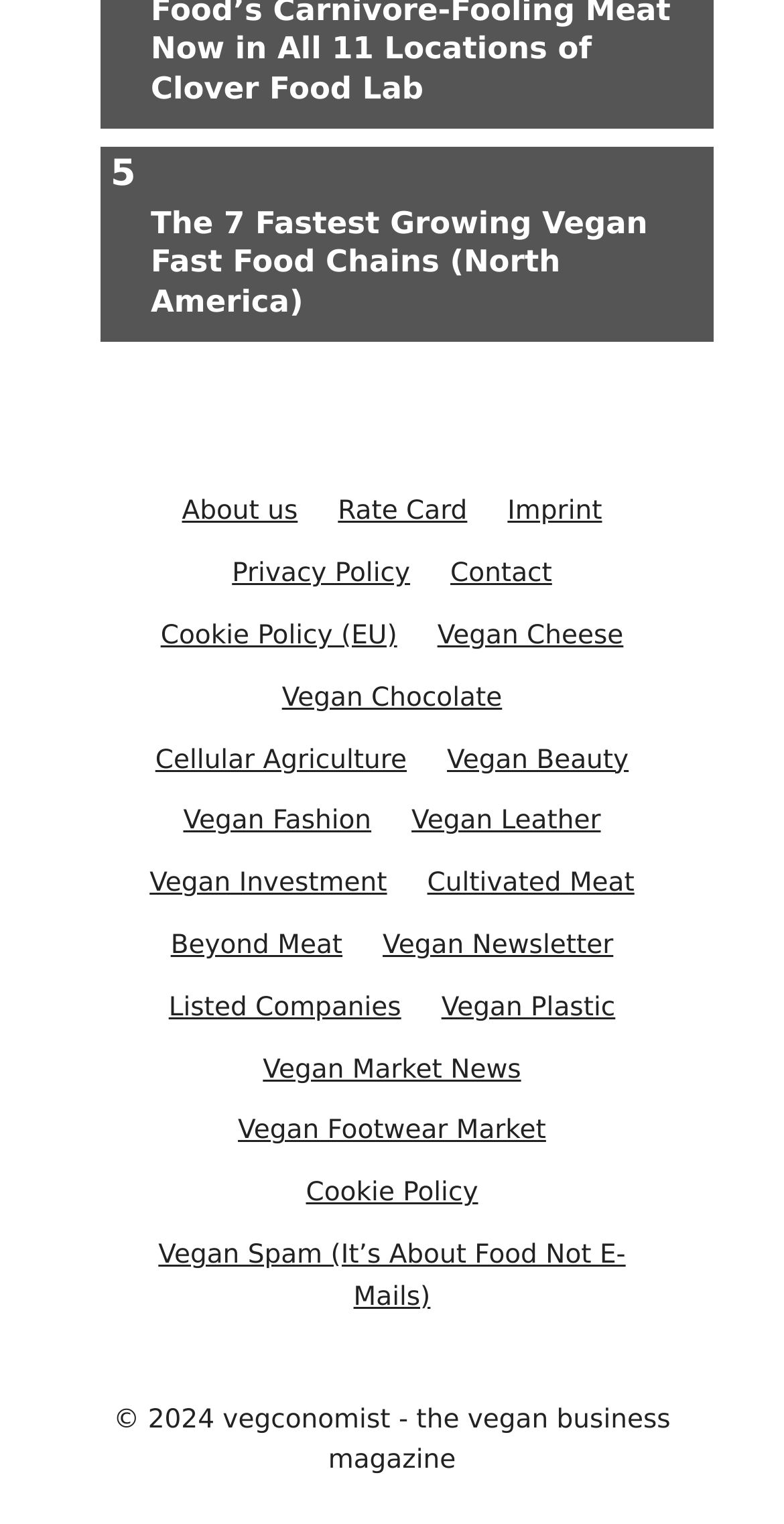Please specify the bounding box coordinates of the area that should be clicked to accomplish the following instruction: "Get in touch with the website's team". The coordinates should consist of four float numbers between 0 and 1, i.e., [left, top, right, bottom].

[0.574, 0.367, 0.704, 0.387]